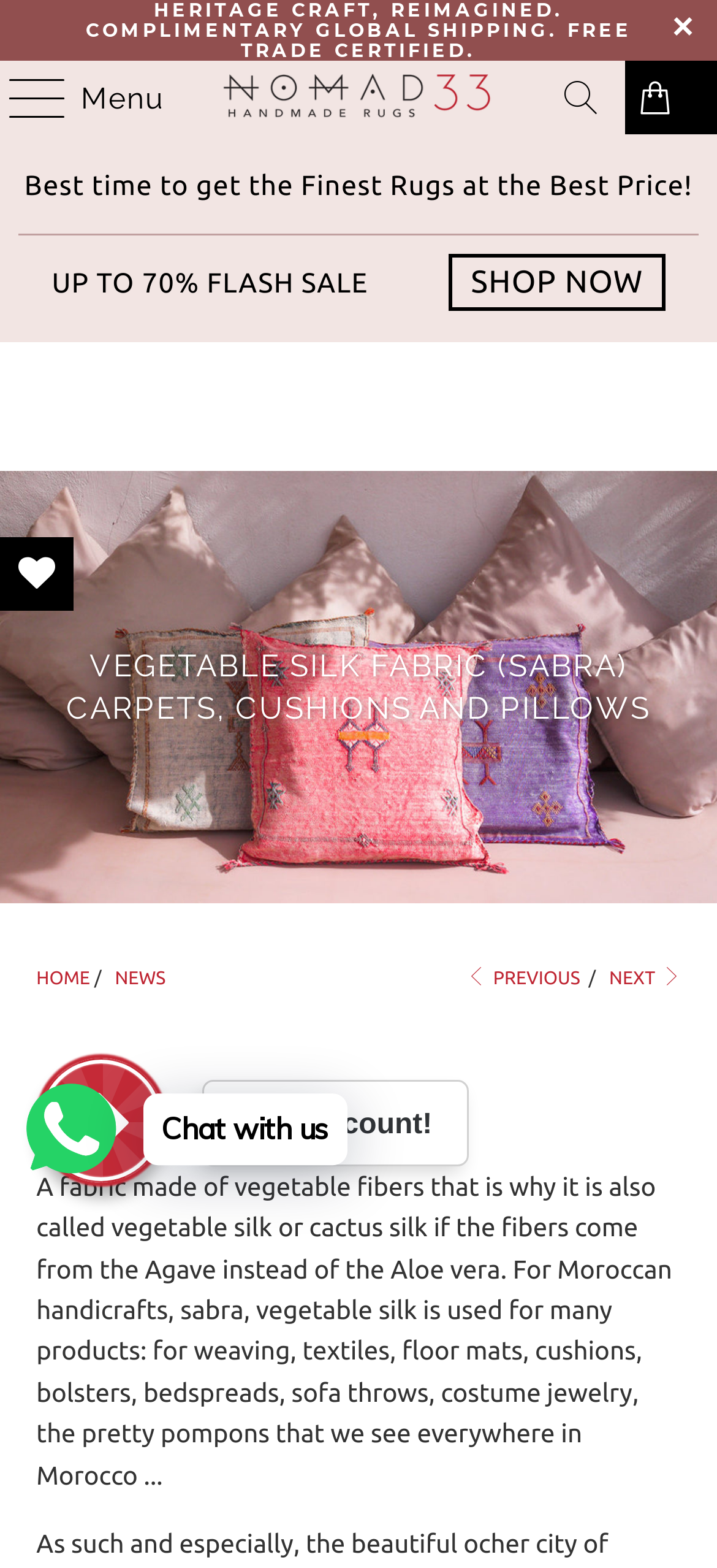Given the description Previous, predict the bounding box coordinates of the UI element. Ensure the coordinates are in the format (top-left x, top-left y, bottom-right x, bottom-right y) and all values are between 0 and 1.

[0.647, 0.618, 0.809, 0.631]